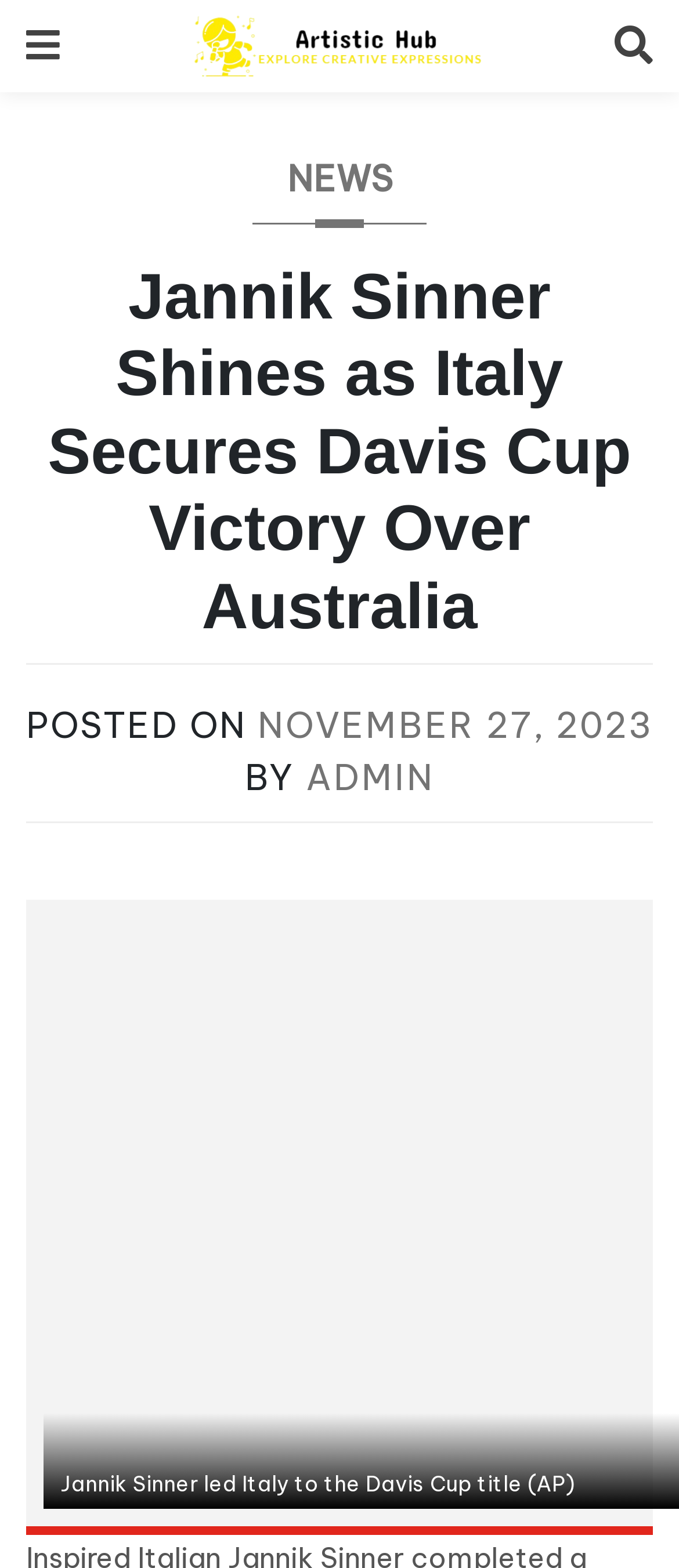Who is the author of the article?
Refer to the image and provide a thorough answer to the question.

I found the author of the article by looking at the link 'ADMIN' located below the article title, which indicates that the article was written by ADMIN.